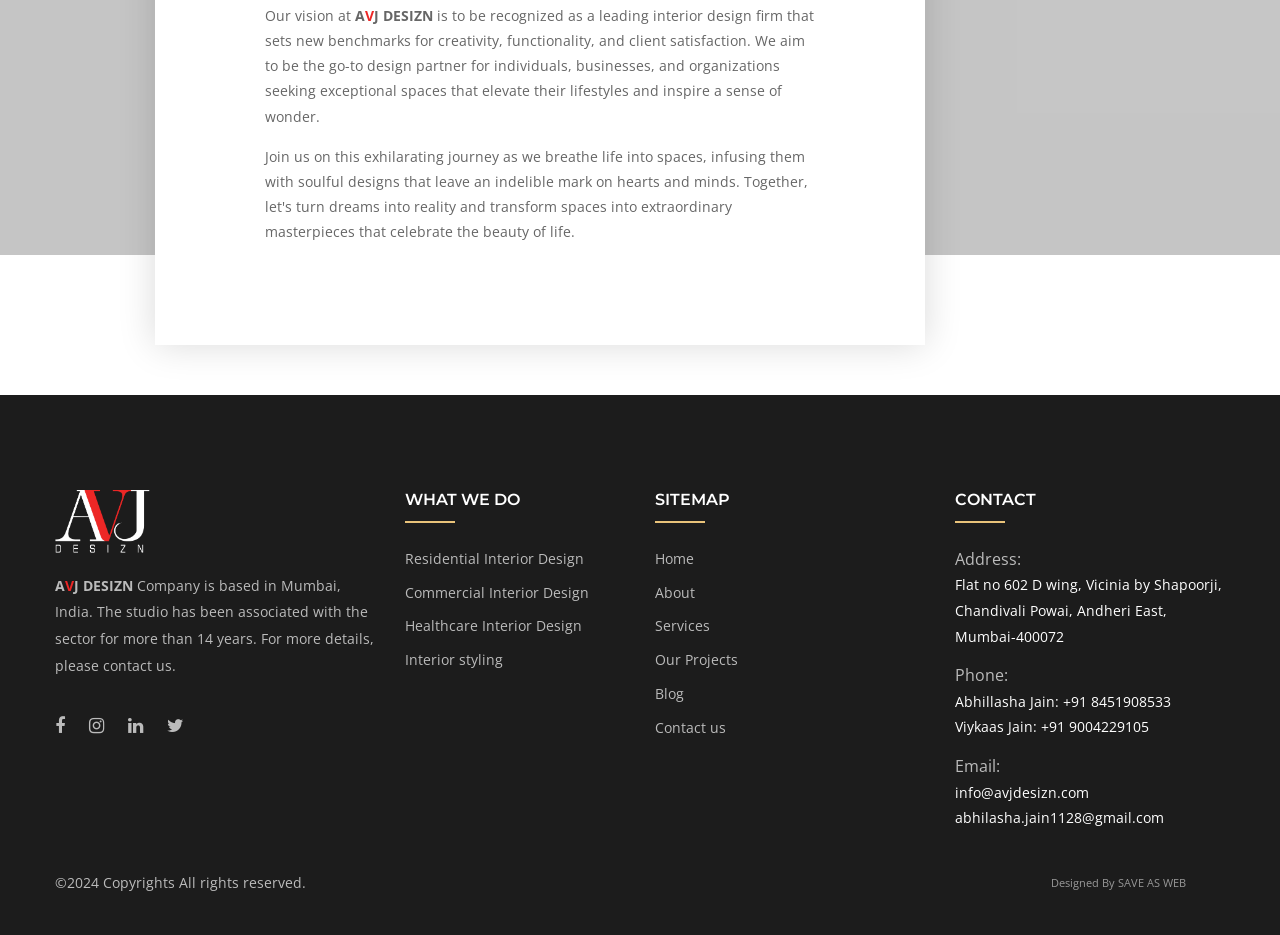Please identify the coordinates of the bounding box for the clickable region that will accomplish this instruction: "Click the logo".

None